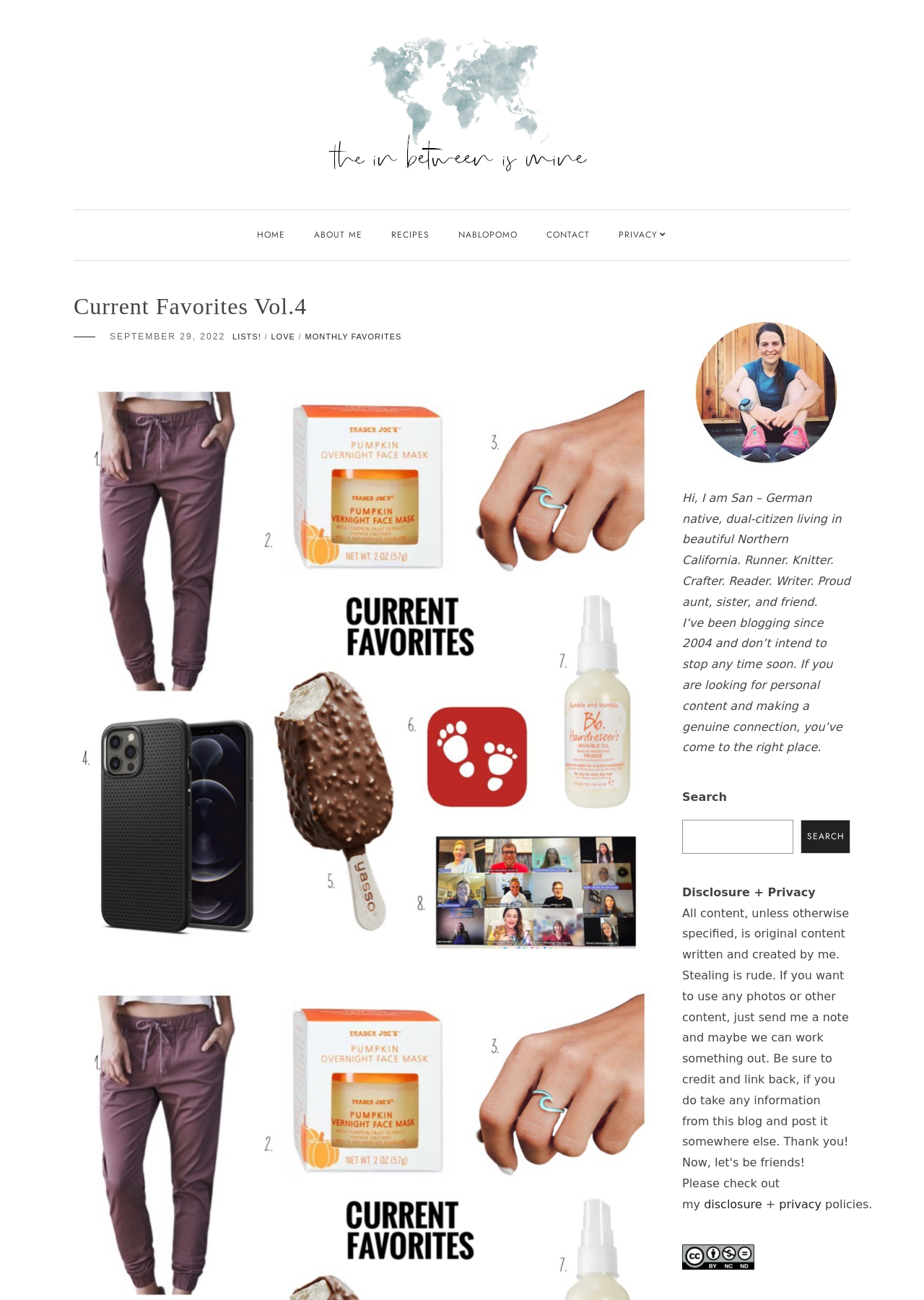Can you give a detailed response to the following question using the information from the image? What is the author's name?

The author's name is mentioned in the about section, where it says 'Hi, I am San – German native, dual-citizen living in beautiful Northern California.'